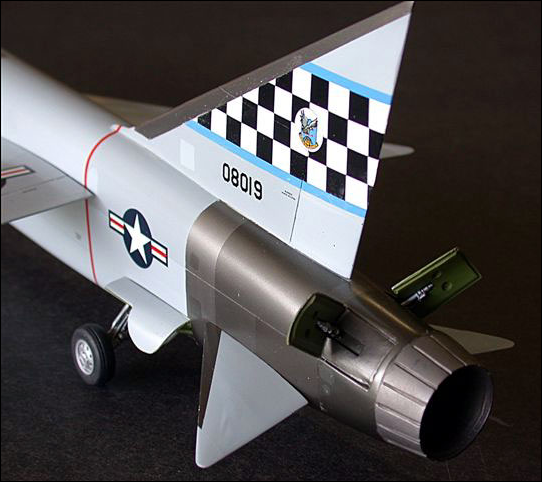Offer a detailed narrative of the image's content.

The image showcases a detailed scale model of an aircraft, prominently featuring a sleek design with a gray automotive lacquer finish. The fuselage is adorned with distinctive markings, including a star insignia and the number "08019" near the tail. The tail section features a unique checkerboard pattern in black and white, along with a light blue stripe, highlighting the craftsmanship and attention to detail in the model's design. The metallic surface of the engine and the authentic landing gear add realism, demonstrating advanced modeling techniques. This particular model appears to reflect the ADC gray scheme used during the Sixties, reminiscent of the F-103's historical context and intended use as a replacement for the F-106 fleet.